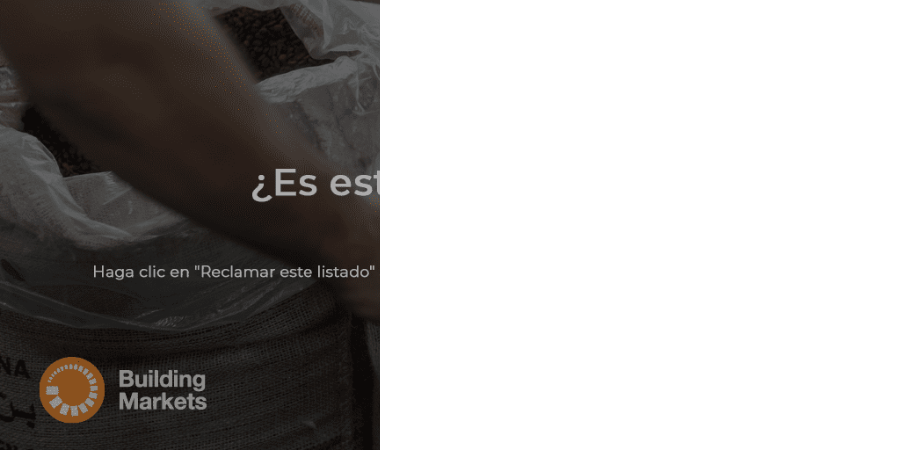What is the purpose of the call-to-action?
Answer with a single word or phrase by referring to the visual content.

To claim business listing